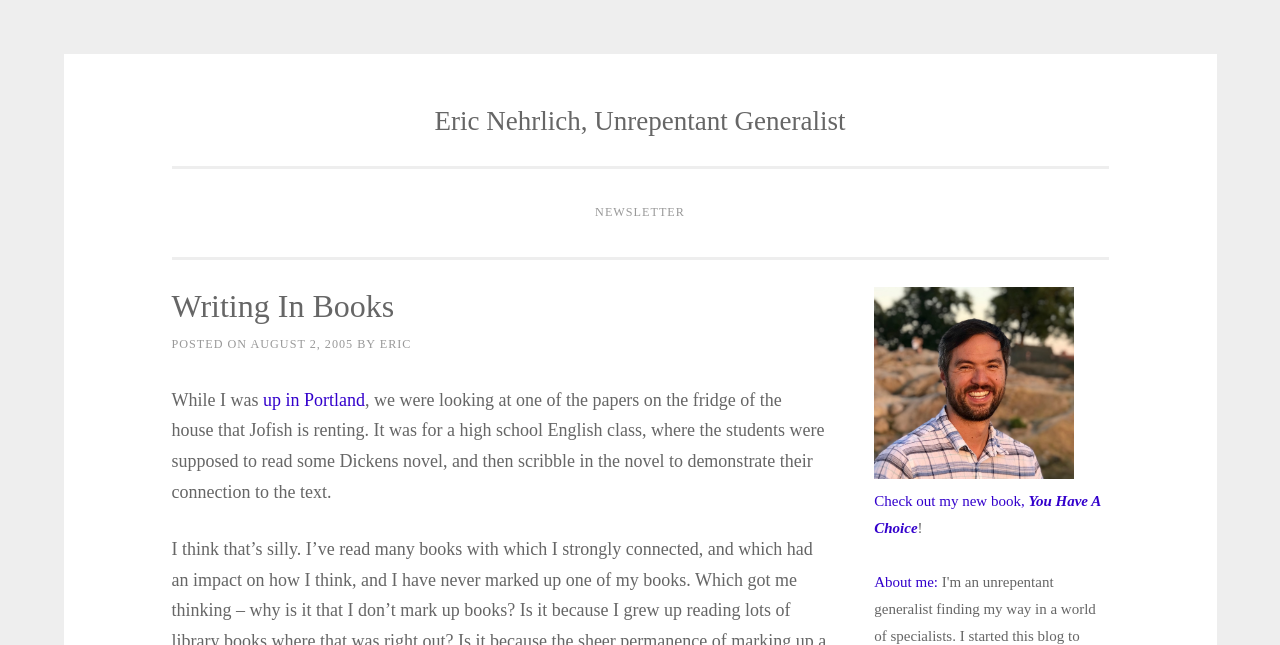Describe the webpage meticulously, covering all significant aspects.

The webpage is a personal blog or writing platform, with a focus on the author's thoughts and writings. At the top, there is a link to "Skip to content" and a heading that reads "Eric Nehrlich, Unrepentant Generalist". Below this, there is a link to the author's name, which is also a heading.

On the left side of the page, there is a section with a heading "Writing In Books" and a subheading "NEWSLETTER". This section contains a post with a title, date, and author information. The post's content starts with the text "While I was..." and continues with a link to "up in Portland". The text then describes a personal experience related to reading and annotating a Dickens novel.

To the right of this section, there is an image, which is not described. Below the image, there is a promotional link to the author's new book, "You Have A Choice", followed by an exclamation mark. Further down, there is a link to "About me:", which likely leads to more information about the author.

Overall, the webpage has a simple and clean layout, with a focus on the author's writing and personal experiences.